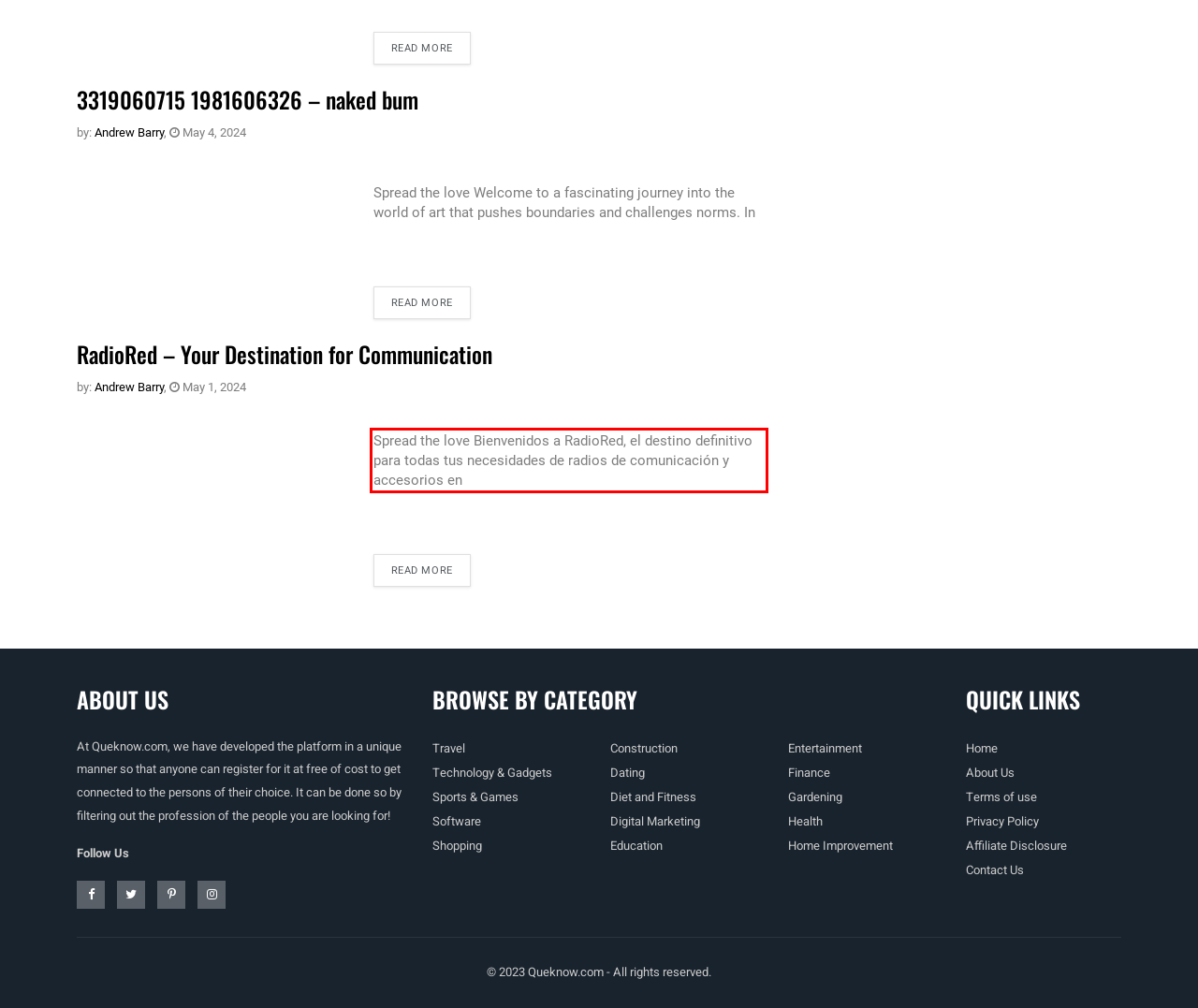Given a screenshot of a webpage with a red bounding box, please identify and retrieve the text inside the red rectangle.

Spread the love Bienvenidos a RadioRed, el destino definitivo para todas tus necesidades de radios de comunicación y accesorios en